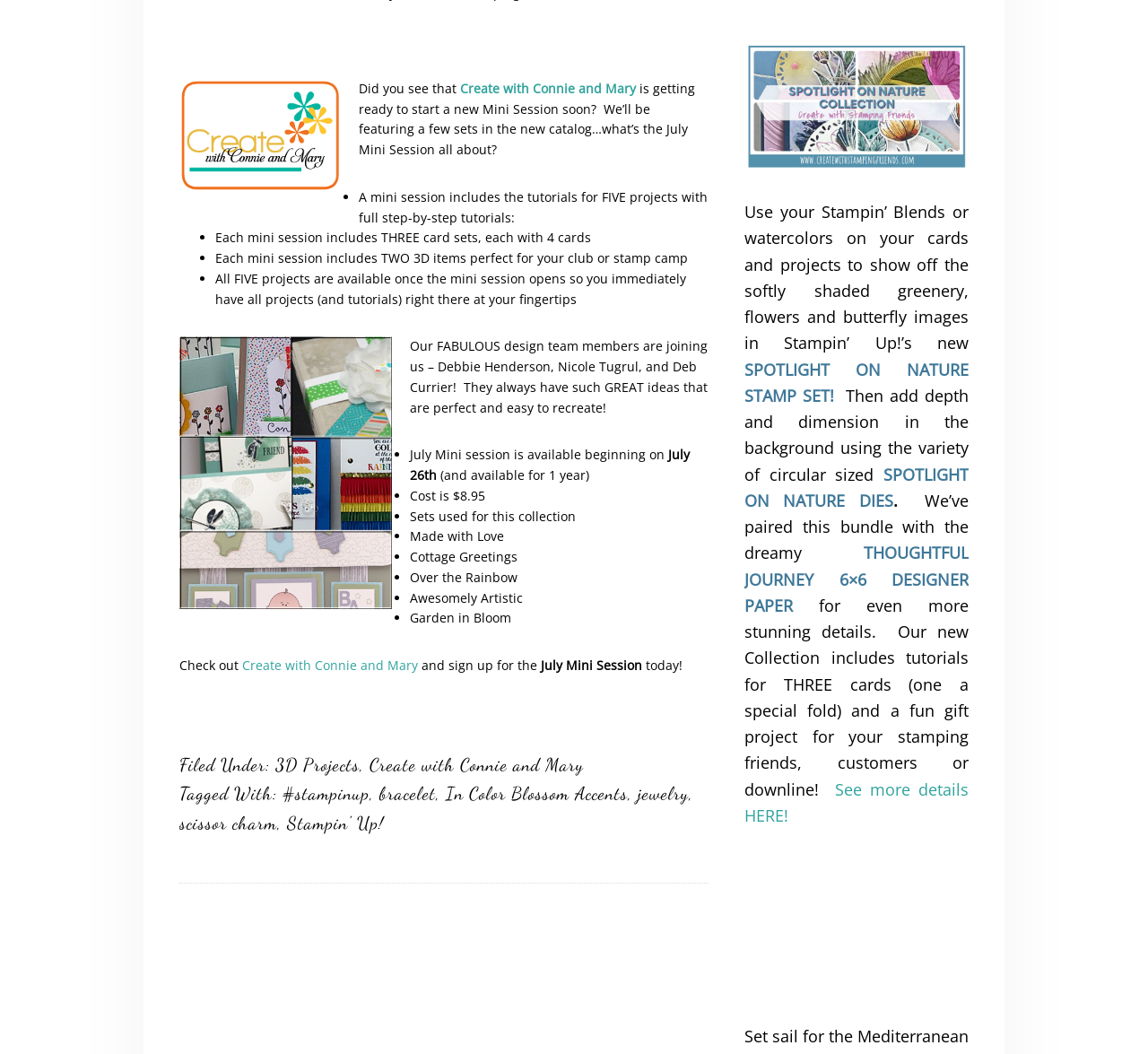What is the name of the design team members joining the July Mini Session?
Please look at the screenshot and answer in one word or a short phrase.

Debbie Henderson, Nicole Tugrul, and Deb Currier